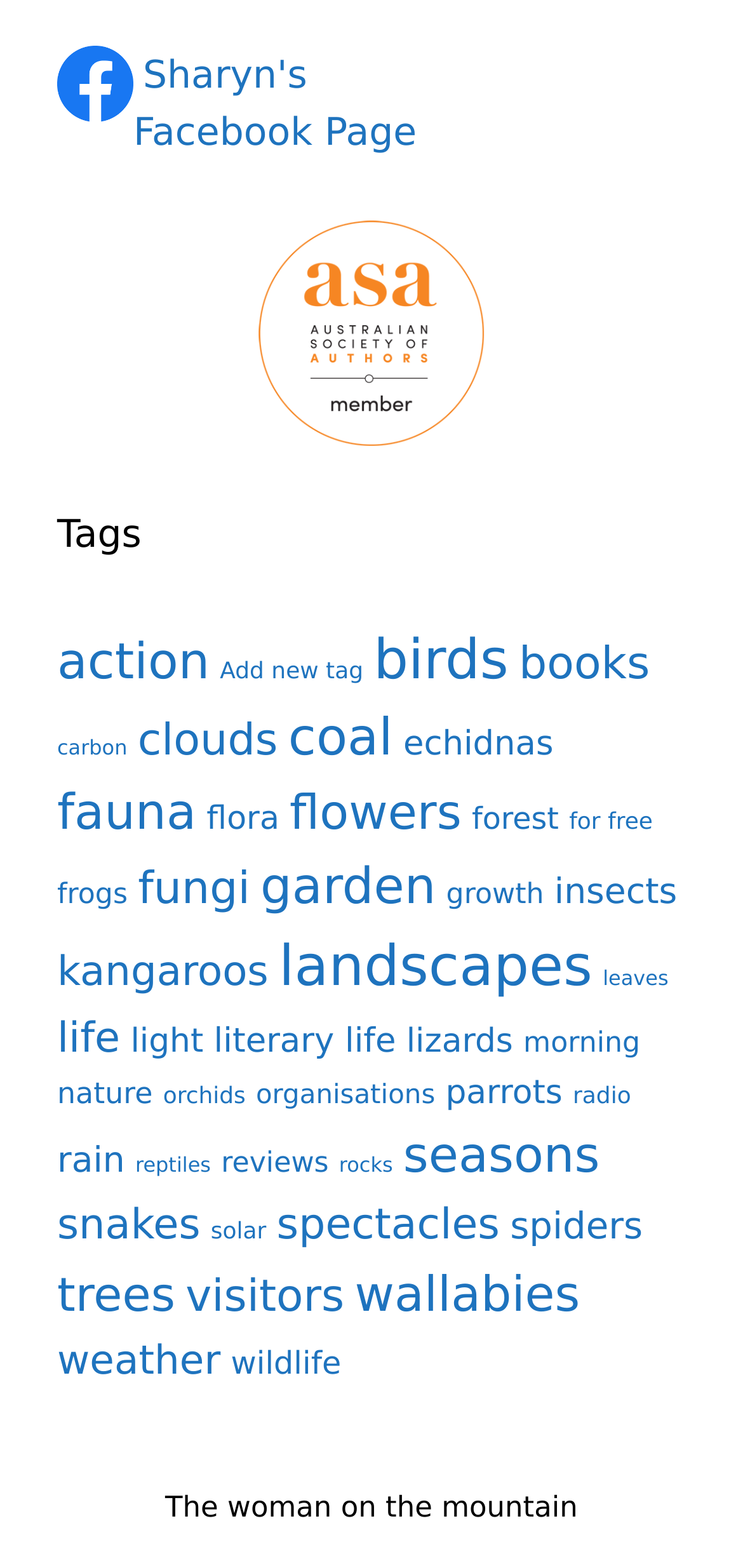Identify the bounding box coordinates for the element you need to click to achieve the following task: "Visit Sharyn's Facebook Page". The coordinates must be four float values ranging from 0 to 1, formatted as [left, top, right, bottom].

[0.179, 0.037, 0.561, 0.099]